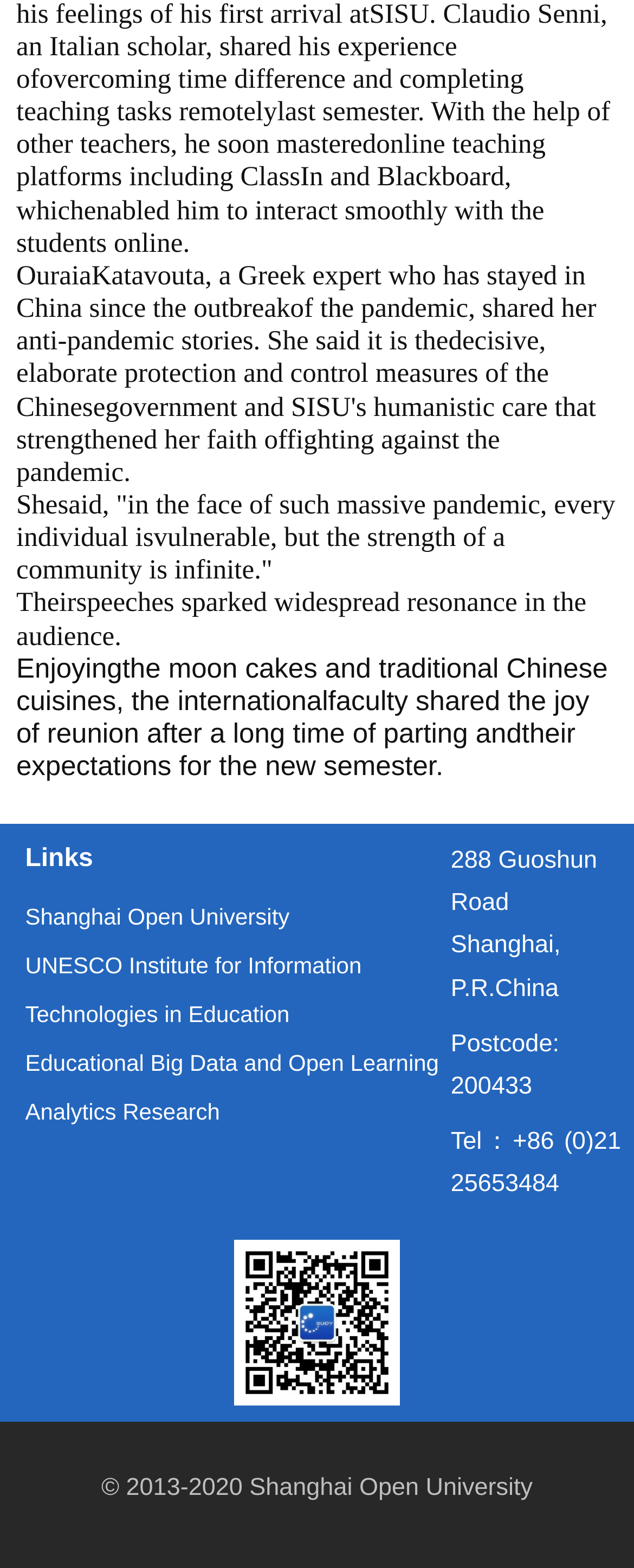Bounding box coordinates should be provided in the format (top-left x, top-left y, bottom-right x, bottom-right y) with all values between 0 and 1. Identify the bounding box for this UI element: Shanghai Open University

[0.04, 0.576, 0.457, 0.592]